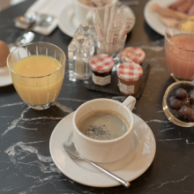Explain what is happening in the image with as much detail as possible.

A delicious breakfast spread features a variety of beverages and treats on a marble table. In the foreground, a steaming cup of coffee sits in a white ceramic cup, accompanied by a stainless-steel spoon. Next to it, a glass of freshly squeezed orange juice offers a vibrant color that complements the meal. The table is adorned with a charming arrangement of sweet treats, including small jars with red and white gingham lids, likely containing spreads or desserts, alongside an assortment of pastries and fruit, creating an inviting atmosphere ideal for starting the day.